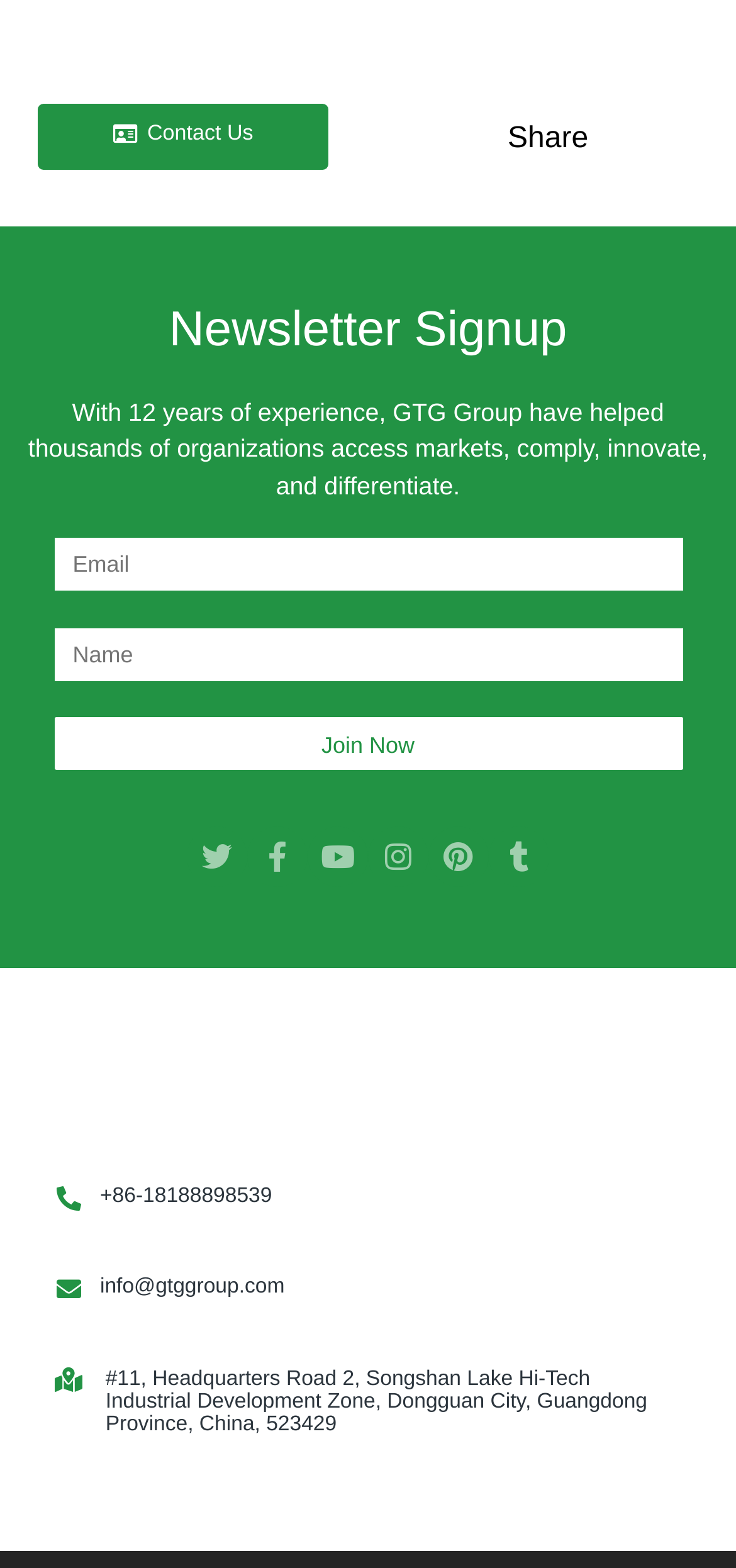Locate the bounding box coordinates of the segment that needs to be clicked to meet this instruction: "Sign up for the newsletter".

[0.073, 0.343, 0.927, 0.377]